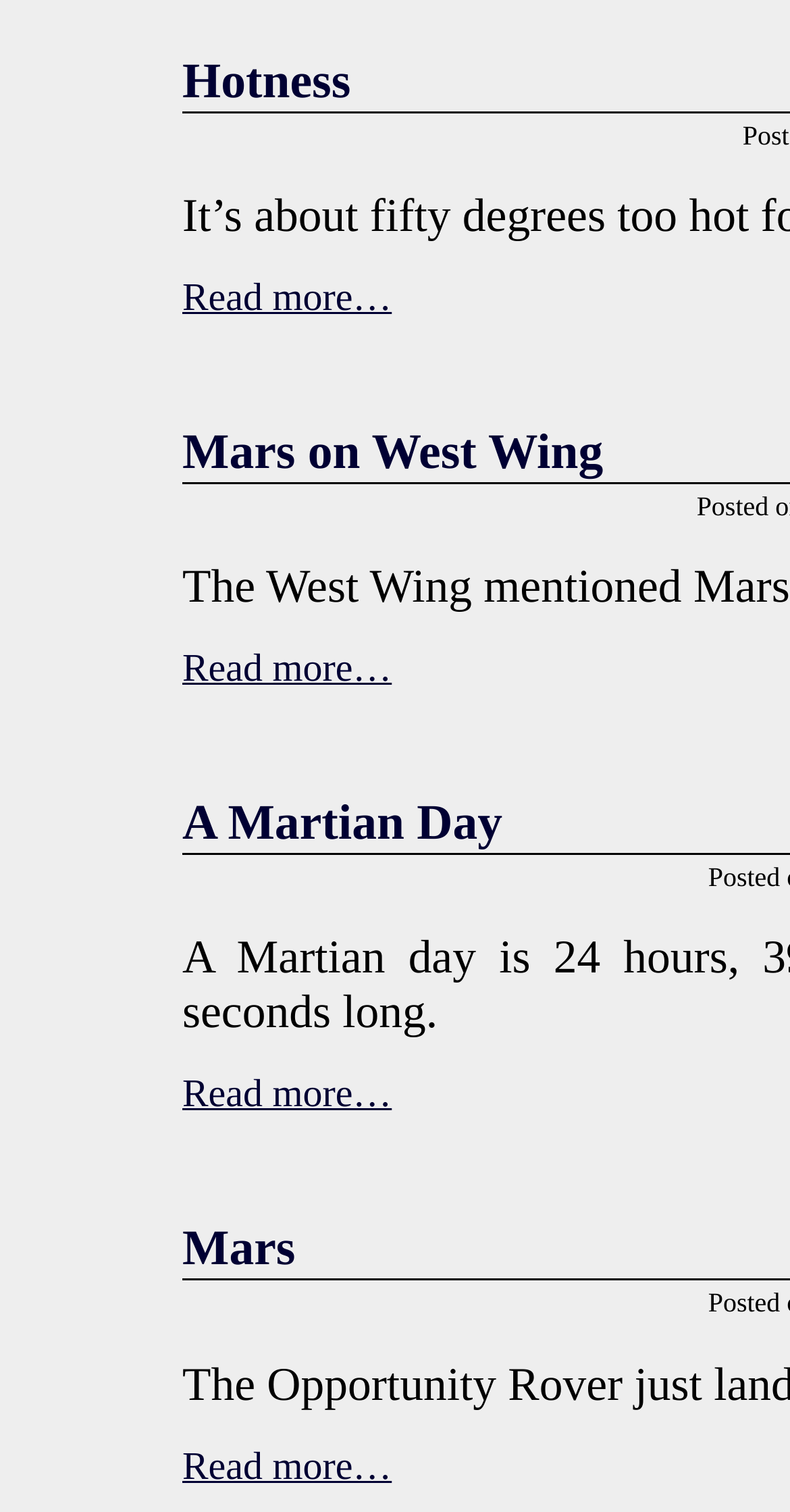What is the title of the second article?
Relying on the image, give a concise answer in one word or a brief phrase.

Mars on West Wing